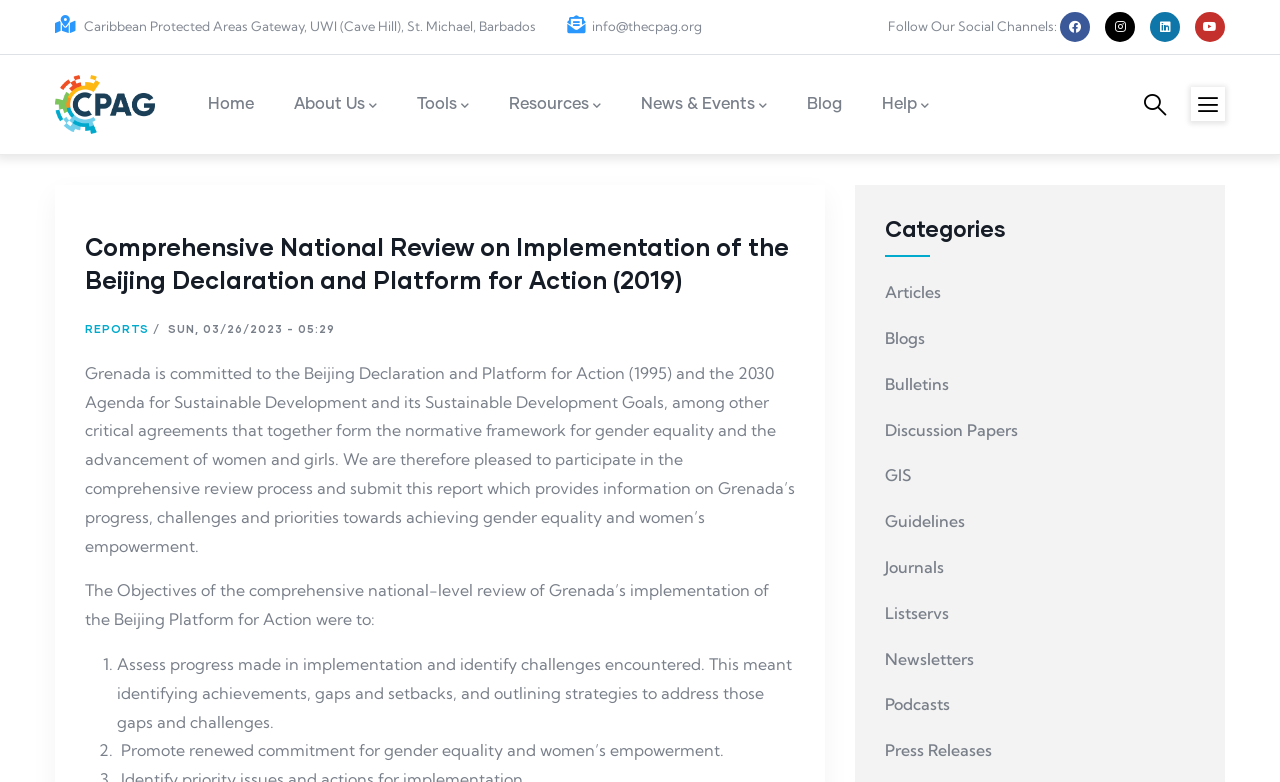Can you identify the bounding box coordinates of the clickable region needed to carry out this instruction: 'Browse Articles'? The coordinates should be four float numbers within the range of 0 to 1, stated as [left, top, right, bottom].

[0.691, 0.348, 0.934, 0.4]